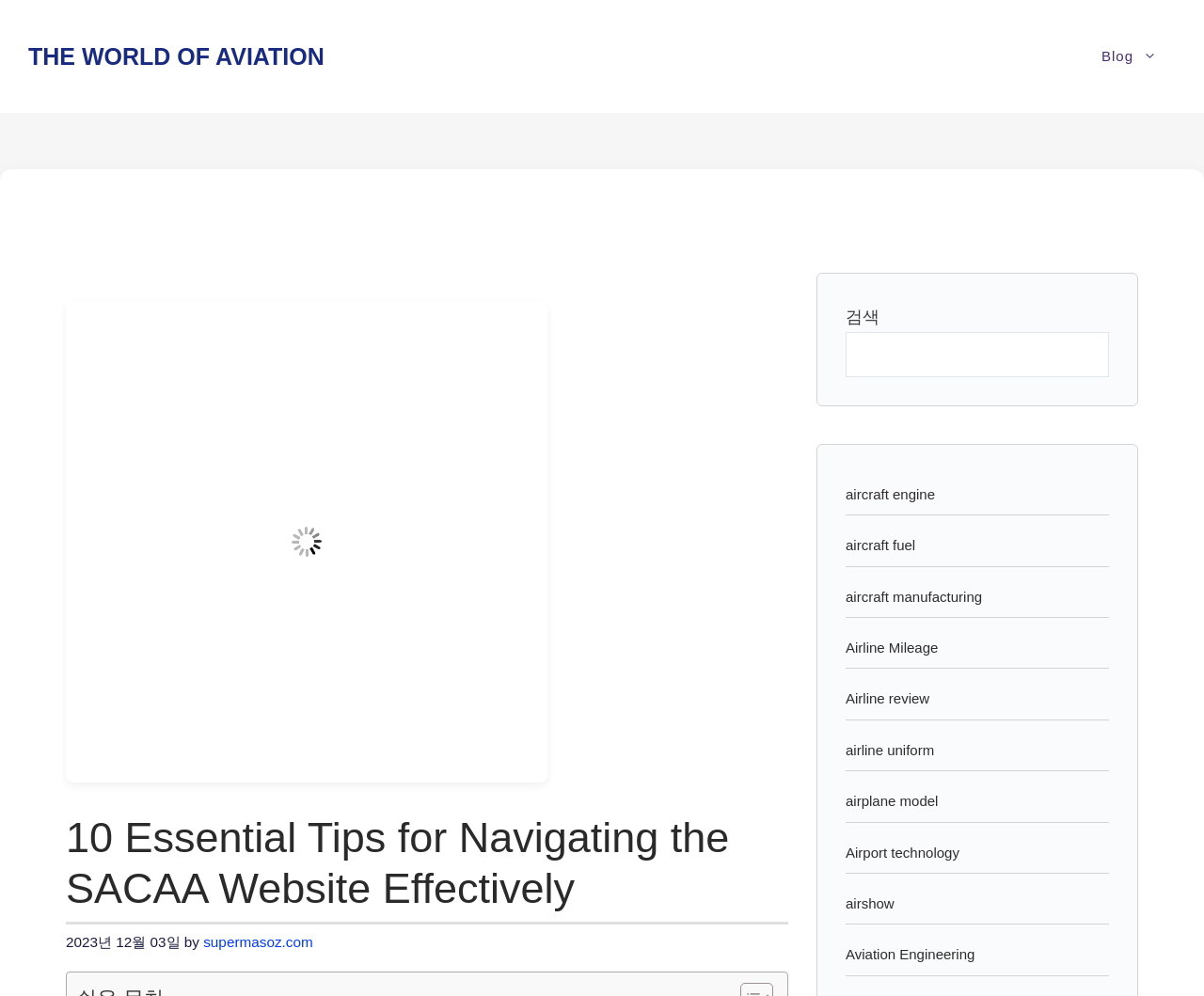Please find the bounding box coordinates of the element that must be clicked to perform the given instruction: "Search for something". The coordinates should be four float numbers from 0 to 1, i.e., [left, top, right, bottom].

[0.702, 0.334, 0.921, 0.379]